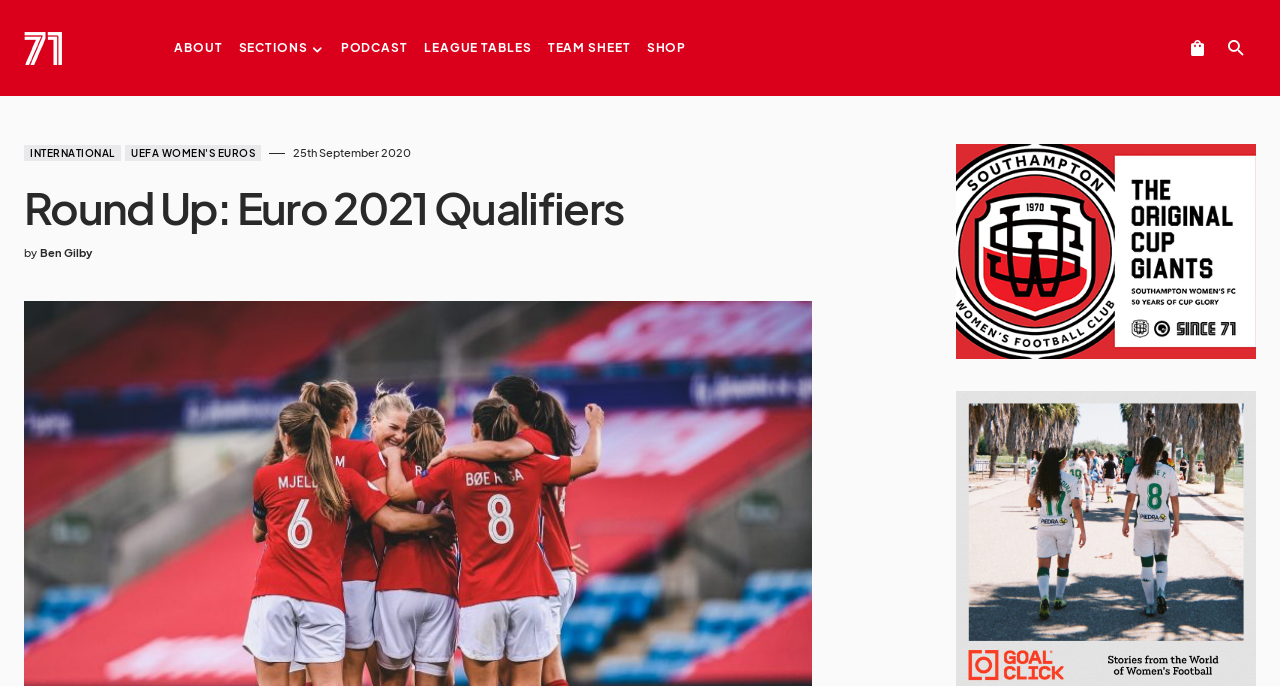Please identify the bounding box coordinates of the area I need to click to accomplish the following instruction: "visit SHOP".

[0.505, 0.0, 0.536, 0.14]